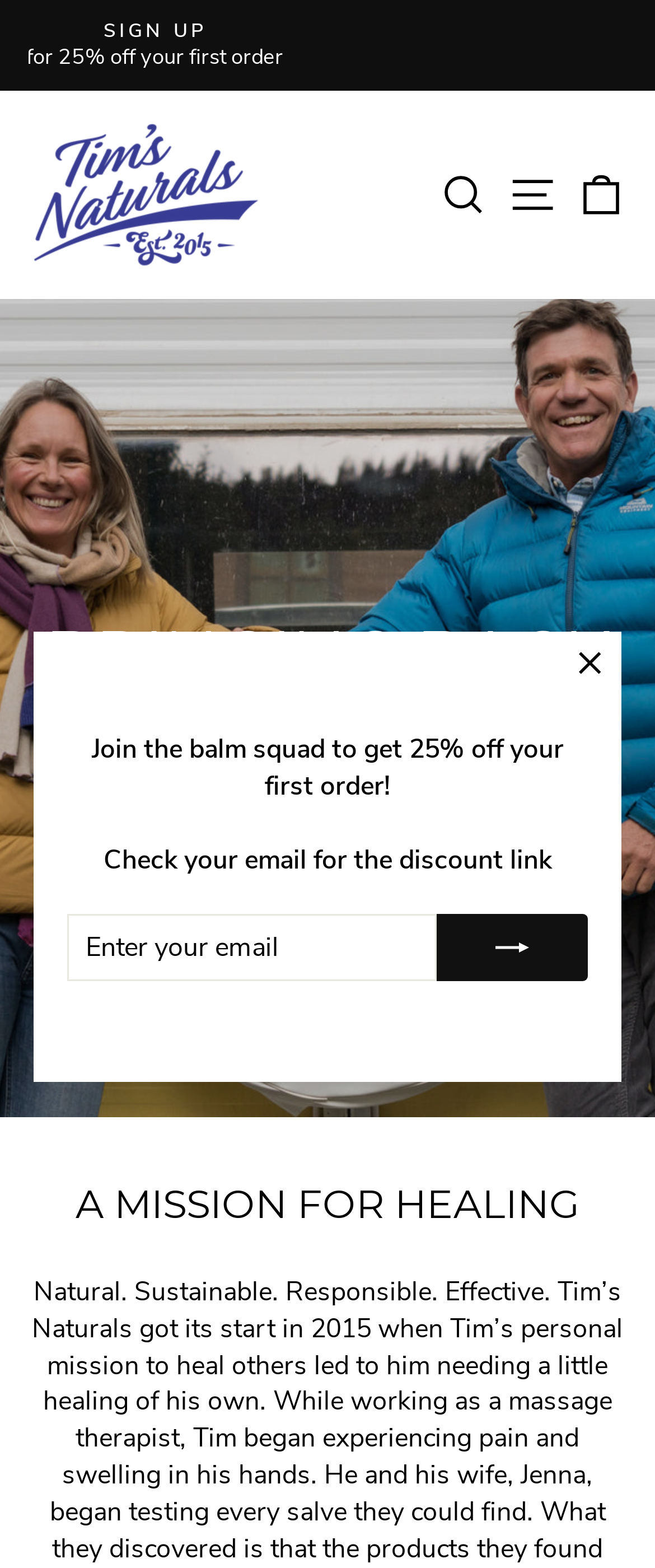What is the founders' product related to?
Respond with a short answer, either a single word or a phrase, based on the image.

Trauma Balm